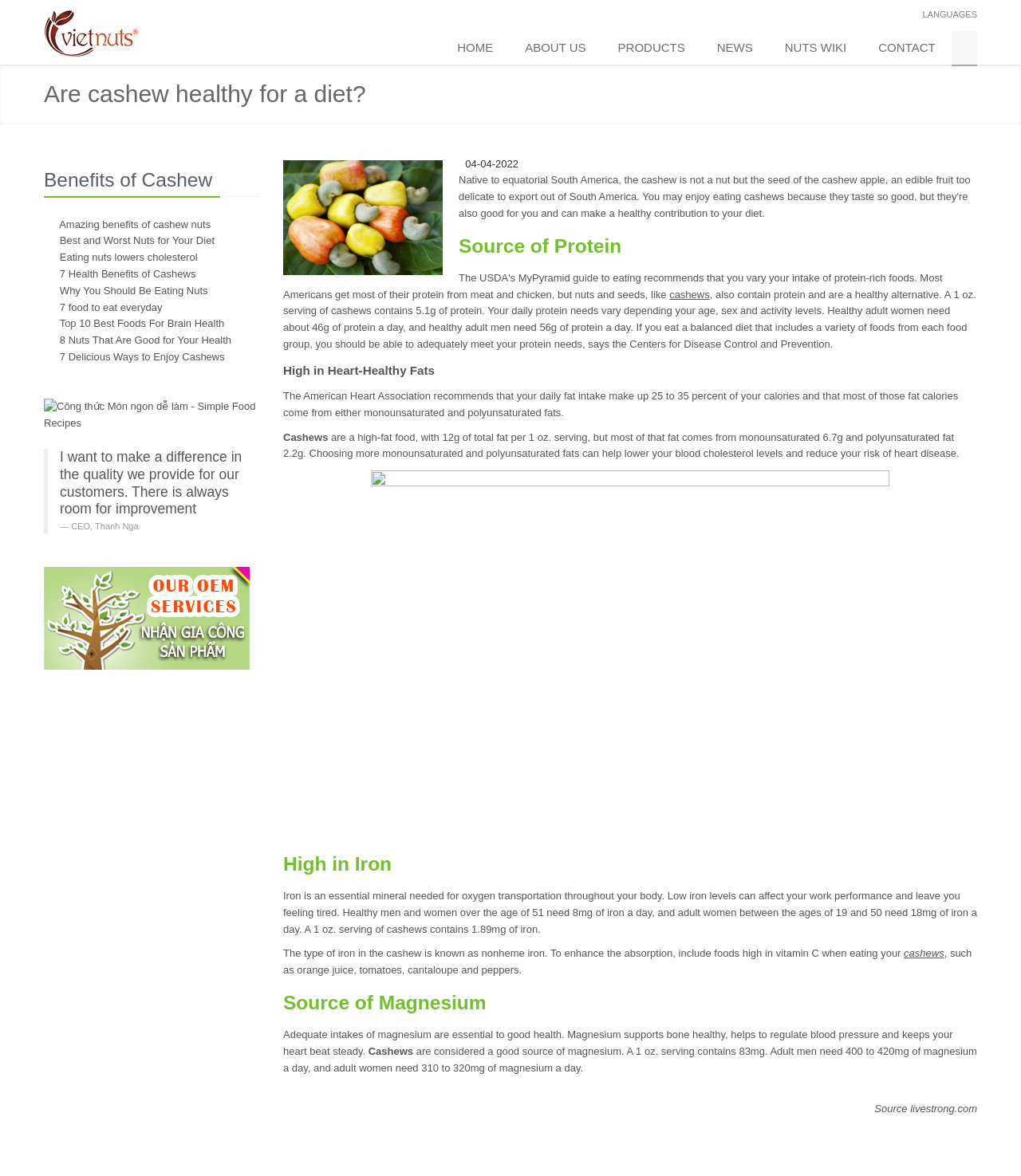What is the recommended daily intake of protein for healthy adult men?
From the screenshot, supply a one-word or short-phrase answer.

56g